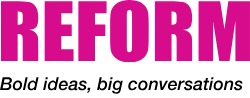What is the subtitle of the organization?
Use the image to answer the question with a single word or phrase.

Bold ideas, big conversations